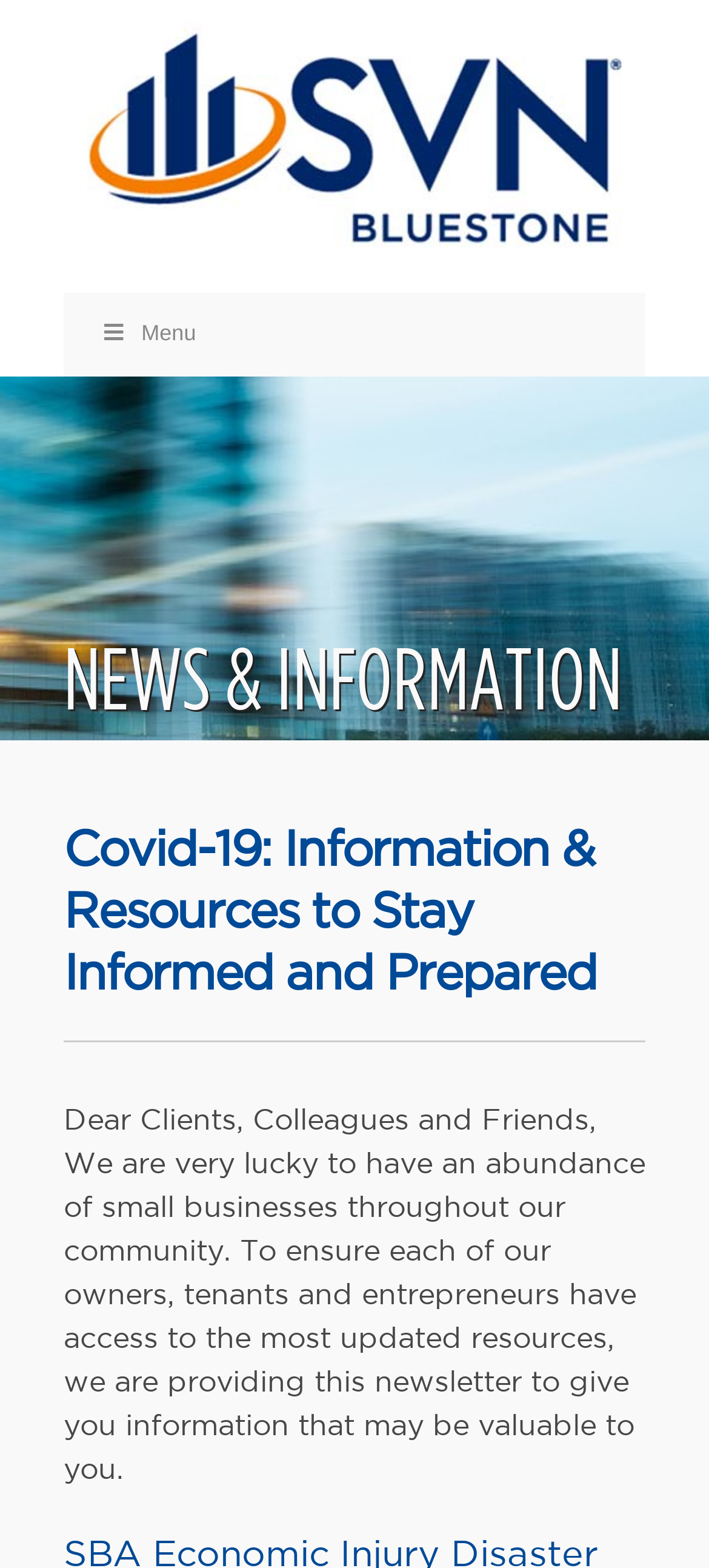Look at the image and give a detailed response to the following question: What is the purpose of the newsletter?

The purpose of the newsletter can be inferred from the text 'To ensure each of our owners, tenants and entrepreneurs have access to the most updated resources, we are providing this newsletter to give you information that may be valuable to you.' which suggests that the newsletter aims to provide updated resources to its recipients.